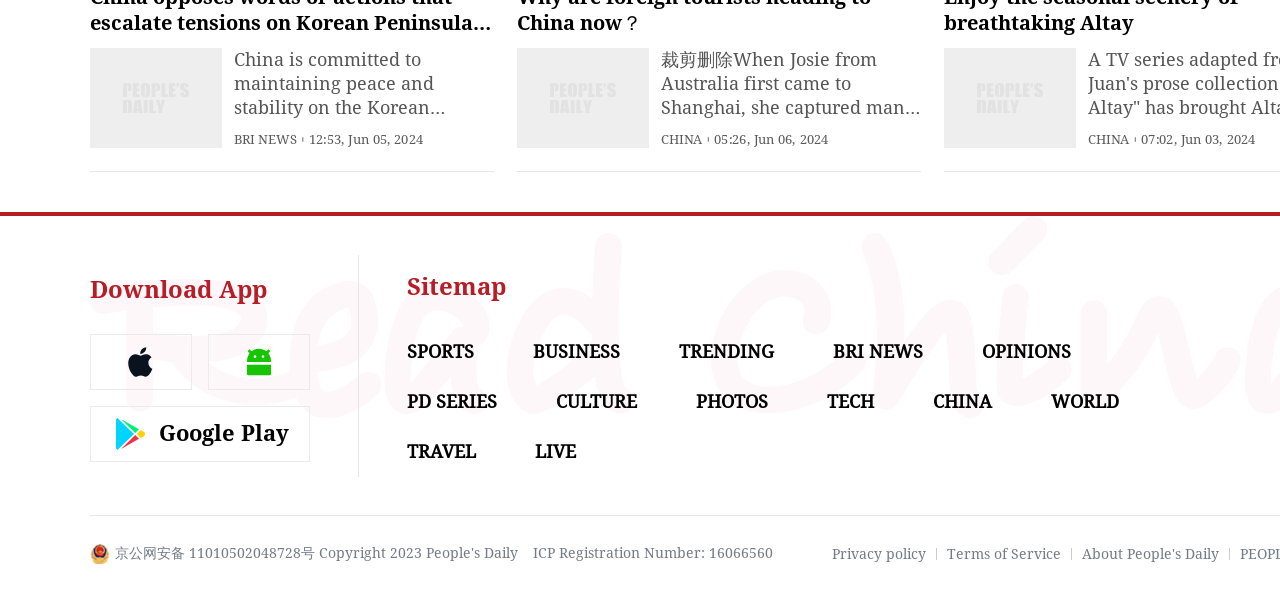Please locate the clickable area by providing the bounding box coordinates to follow this instruction: "Download the app".

[0.07, 0.463, 0.209, 0.51]